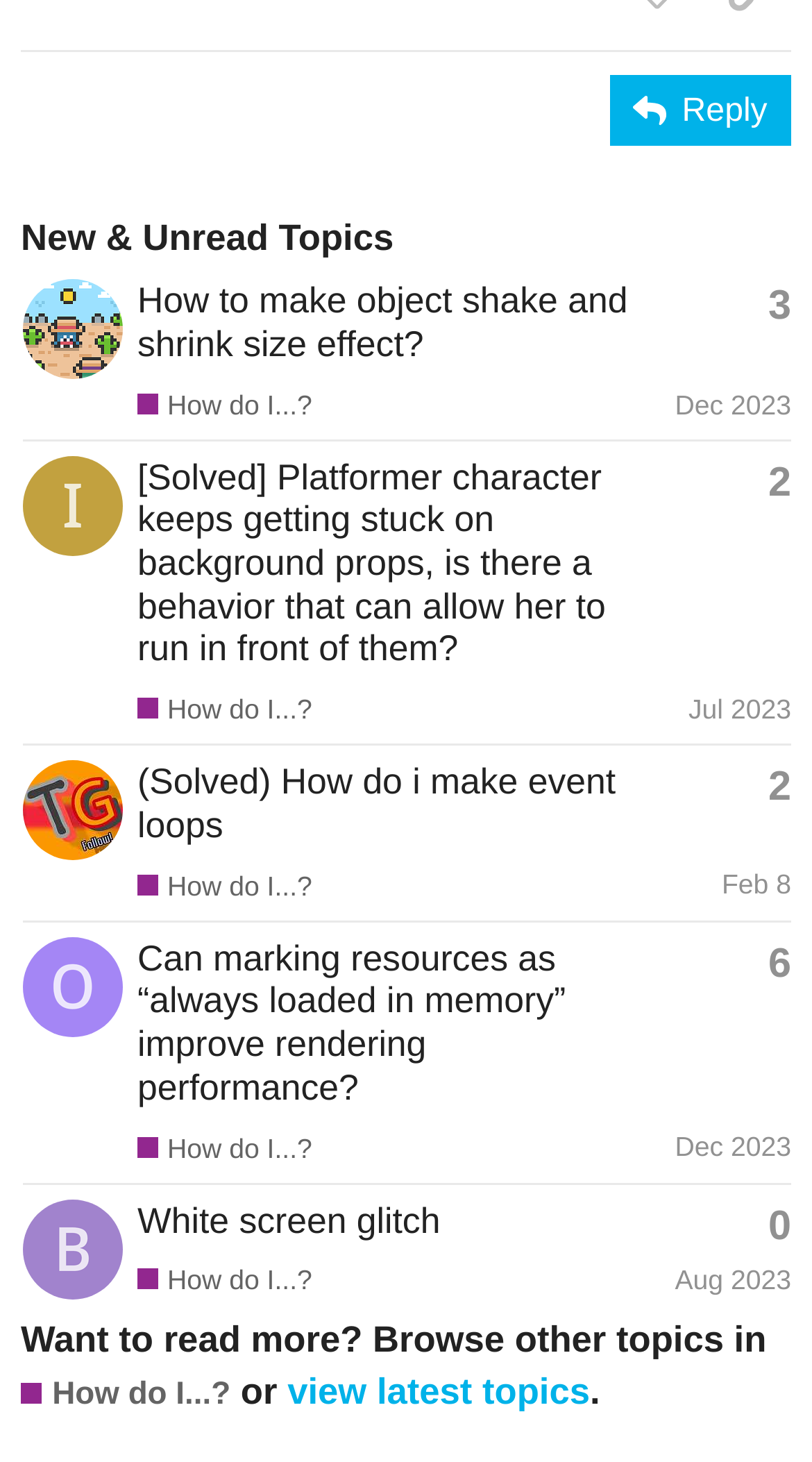Using the provided description How do I...?, find the bounding box coordinates for the UI element. Provide the coordinates in (top-left x, top-left y, bottom-right x, bottom-right y) format, ensuring all values are between 0 and 1.

[0.169, 0.265, 0.385, 0.287]